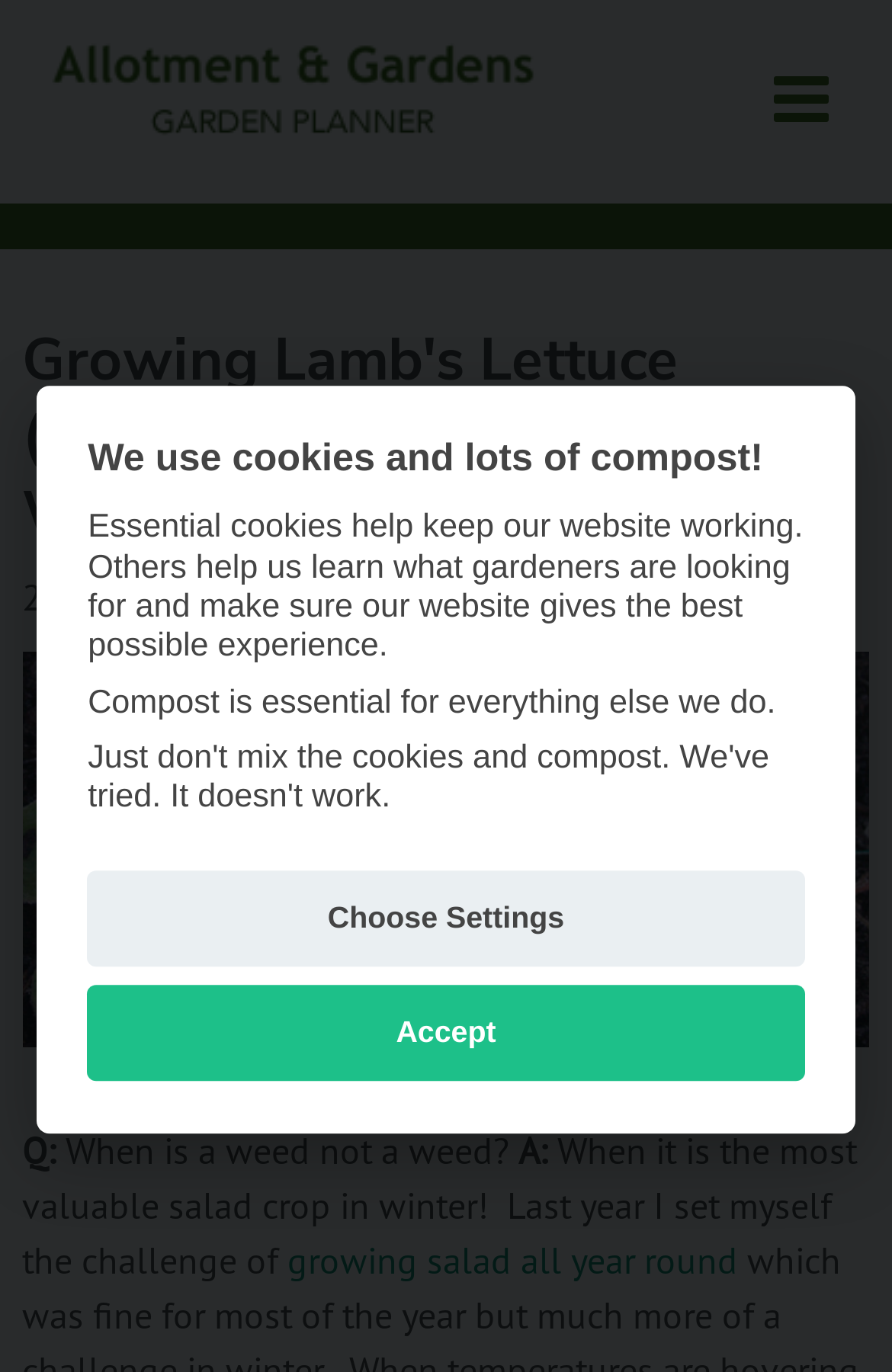Extract the main headline from the webpage and generate its text.

Growing Lamb's Lettuce (Mâche or Corn Salad) for Winter Salads